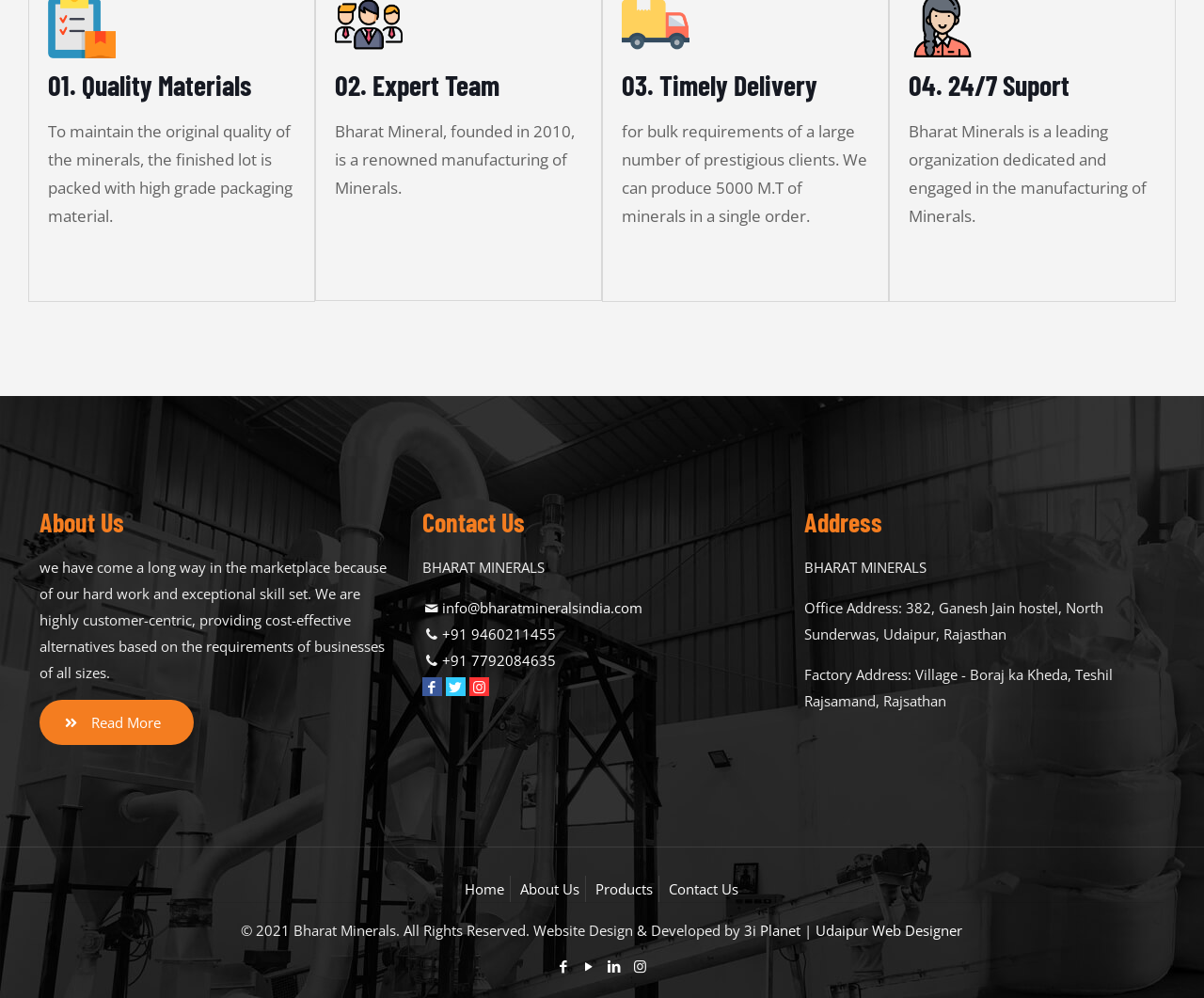What is the factory address of Bharat Minerals?
Based on the image, answer the question in a detailed manner.

The factory address of Bharat Minerals can be found in the 'Address' section, where it is mentioned as 'Factory Address: Village - Boraj ka Kheda, Teshil Rajsamand, Rajsathan'.